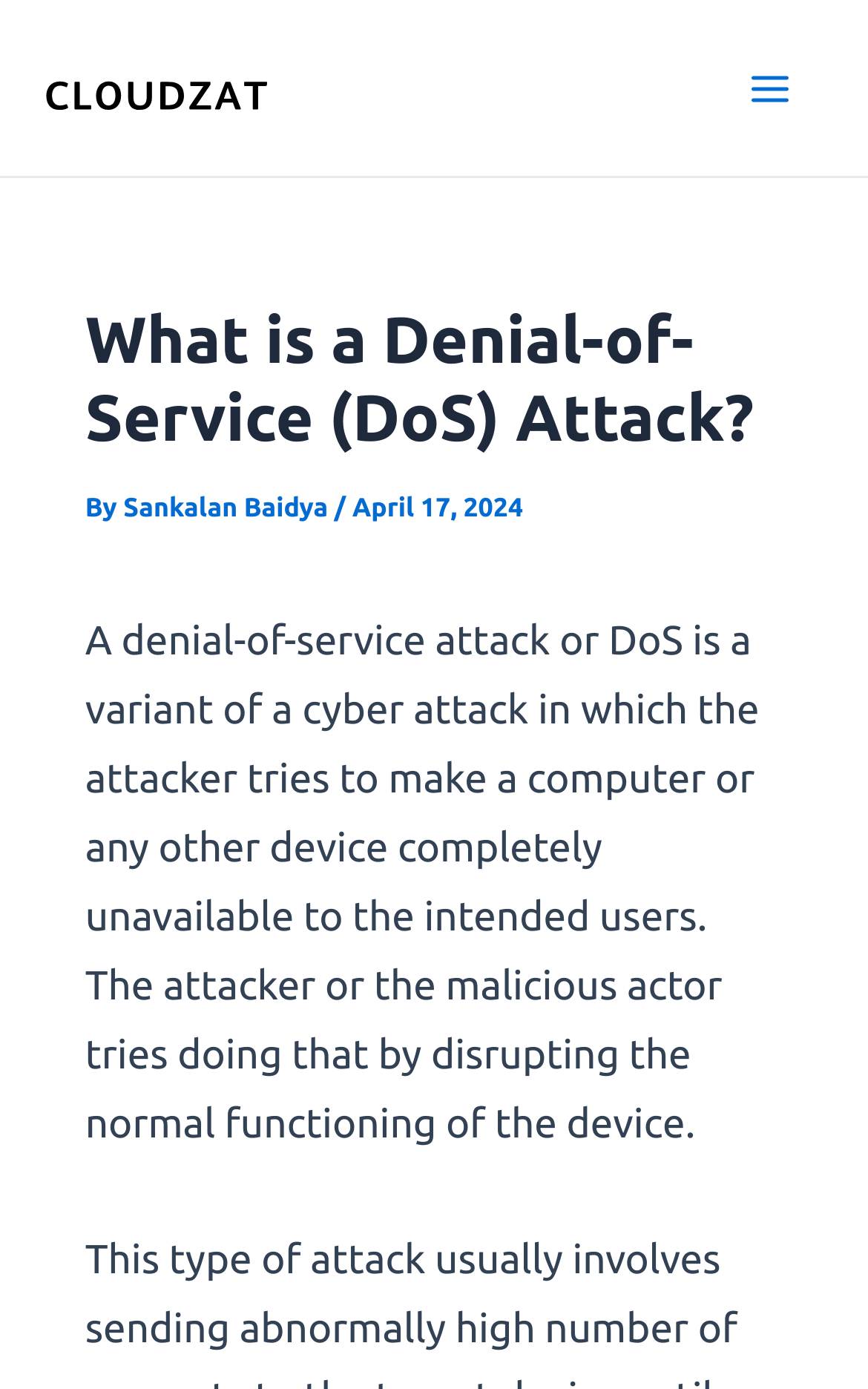Who wrote the article?
Give a one-word or short phrase answer based on the image.

Sankalan Baidya